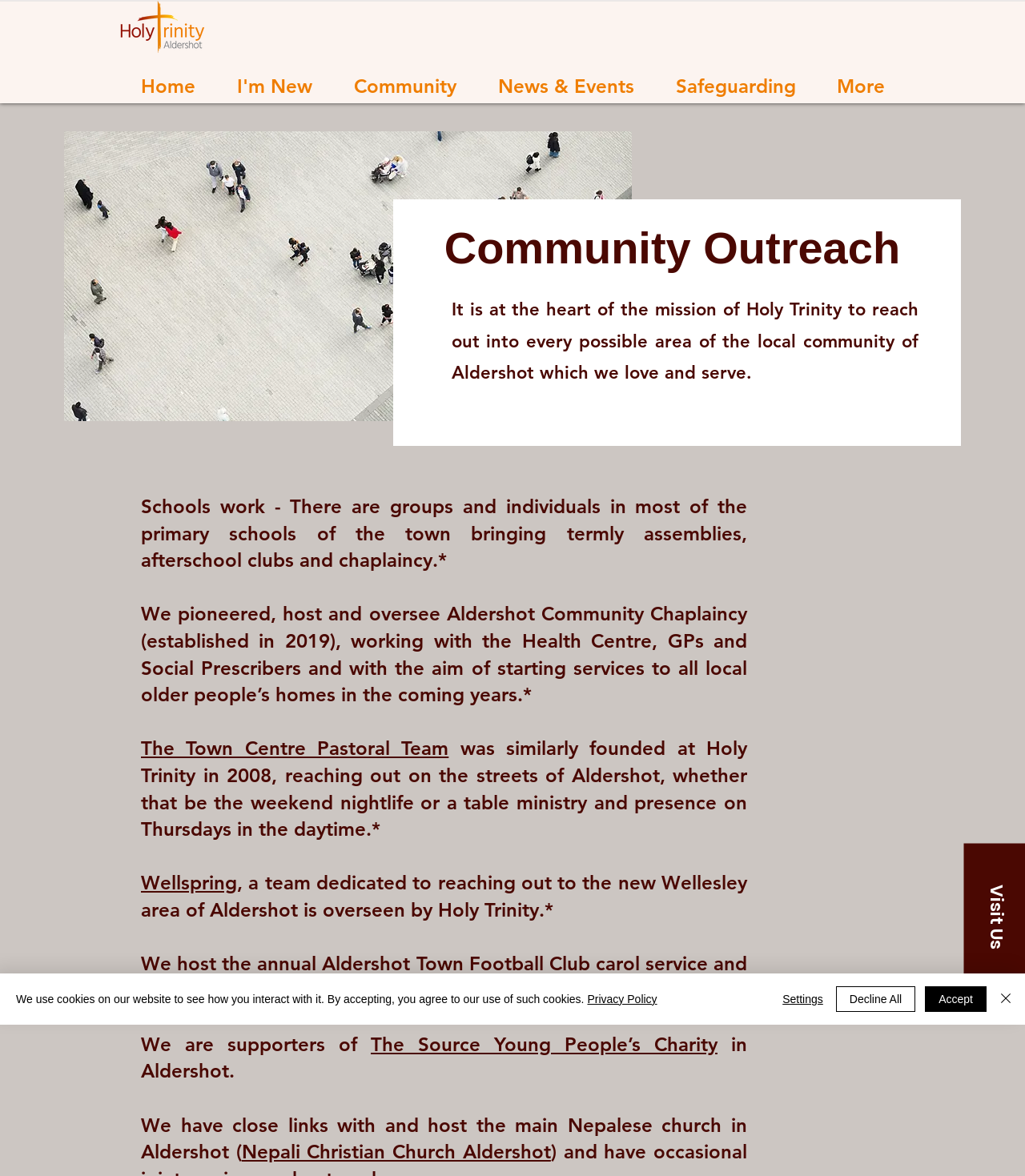Identify the bounding box coordinates of the region that needs to be clicked to carry out this instruction: "Click the Holy Trinity Aldershot Logo". Provide these coordinates as four float numbers ranging from 0 to 1, i.e., [left, top, right, bottom].

[0.117, 0.0, 0.2, 0.046]